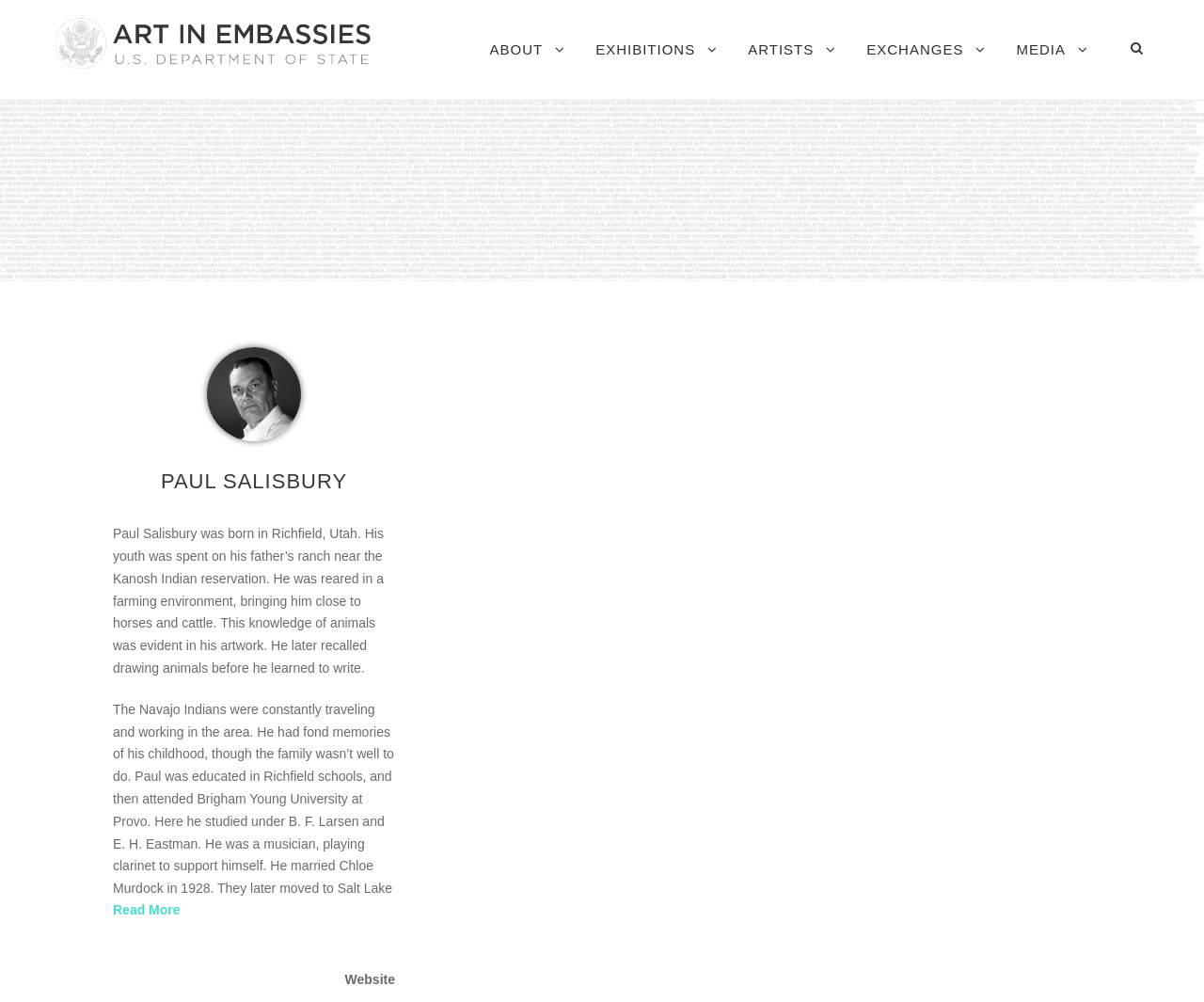Predict the bounding box coordinates for the UI element described as: "title="aie logo3"". The coordinates should be four float numbers between 0 and 1, presented as [left, top, right, bottom].

[0.039, 0.035, 0.312, 0.05]